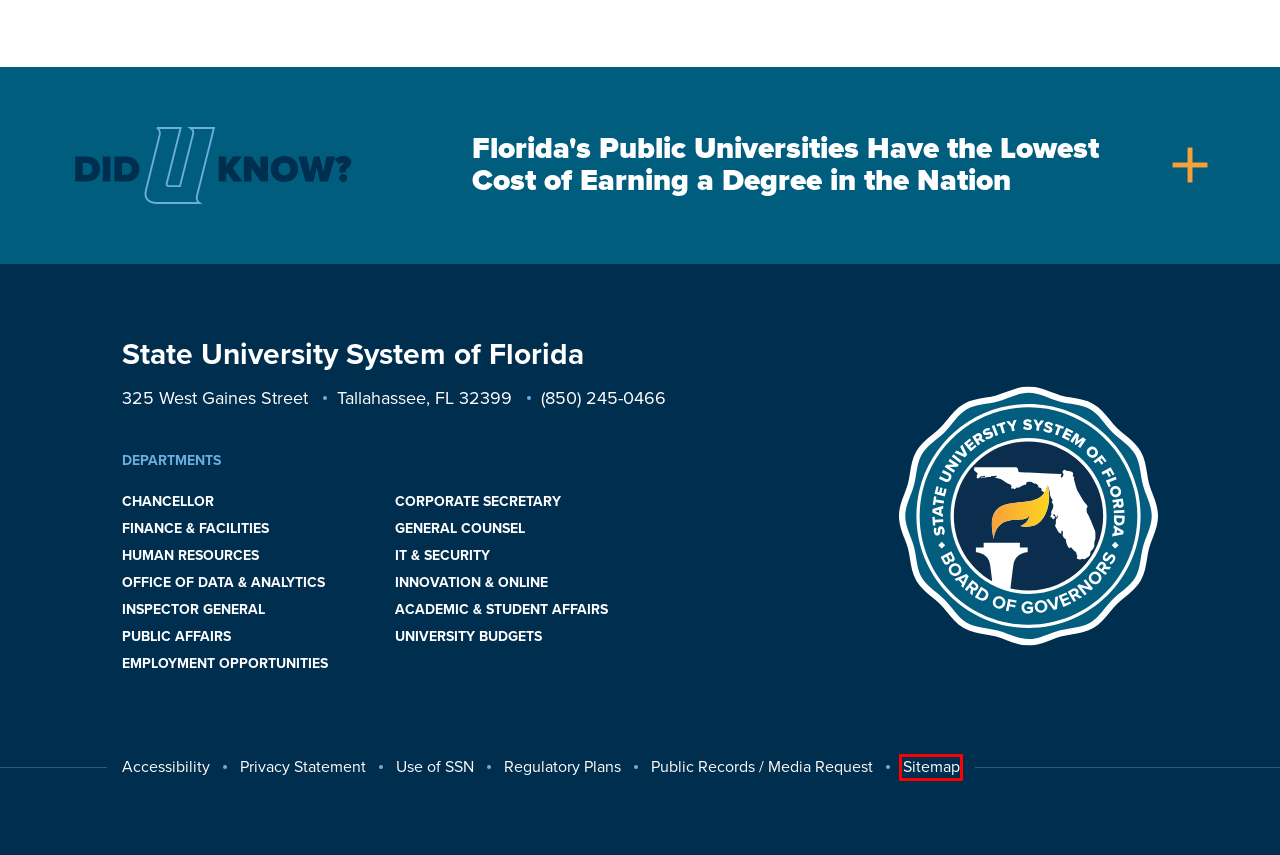Evaluate the webpage screenshot and identify the element within the red bounding box. Select the webpage description that best fits the new webpage after clicking the highlighted element. Here are the candidates:
A. Innovation & Online - State University System of Florida
B. IT & Security - State University System of Florida
C. Human Resources - State University System of Florida
D. Employment Opportunities - State University System of Florida
E. Privacy Statement - State University System of Florida
F. Sitemap - State University System of Florida
G. Office of Data & Analytics - State University System of Florida
H. University Budgets - State University System of Florida

F